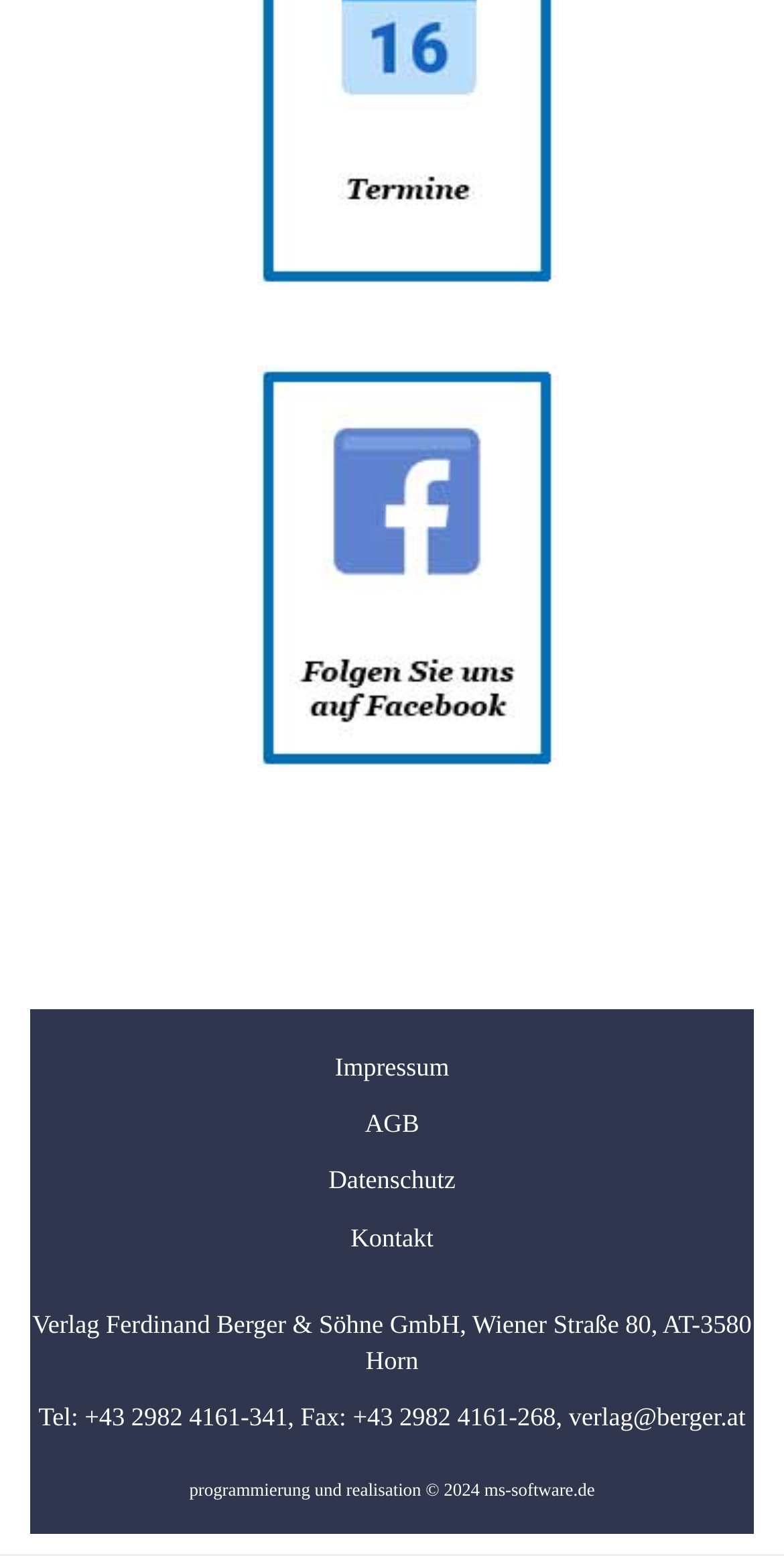Give a one-word or one-phrase response to the question: 
What is the phone number of the company?

+43 2982 4161-341